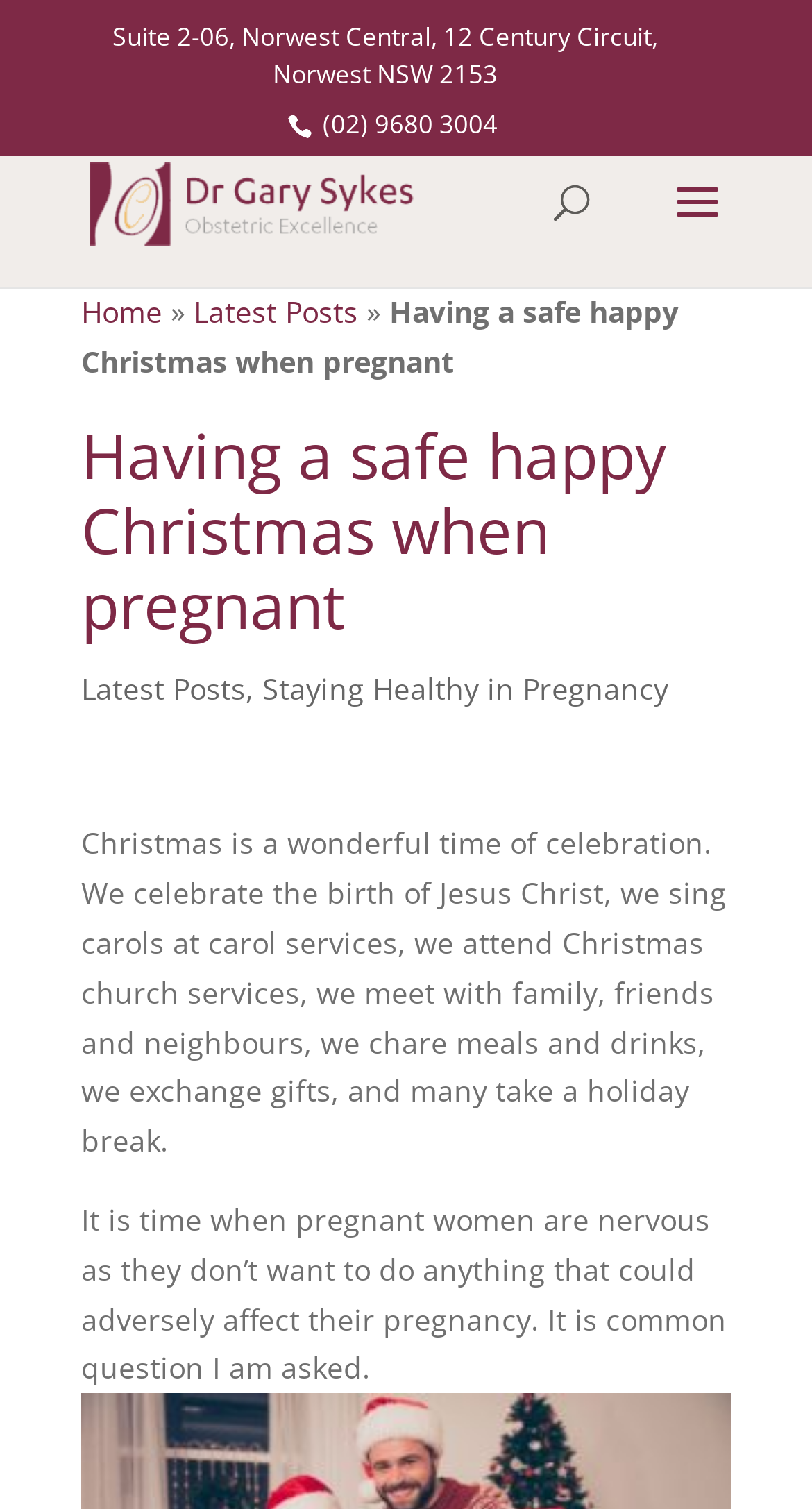Illustrate the webpage's structure and main components comprehensively.

The webpage is about Obstetric Excellence, with a focus on having a safe and happy Christmas during pregnancy. At the top left of the page, there is a static text displaying the address "Suite 2-06, Norwest Central, 12 Century Circuit, Norwest NSW 2153". Next to it, there is a link to a phone number "(02) 9680 3004". 

Below the address, there is a link to "Obstetric Excellence" accompanied by an image with the same name. On the right side of the page, there is a search bar with a searchbox labeled "Search for:". 

The main content of the page is divided into sections. The first section has a heading "Having a safe happy Christmas when pregnant" and a paragraph of text that describes the joys of celebrating Christmas. Below this section, there are links to "Home", "Latest Posts", and "Staying Healthy in Pregnancy", separated by static text "»" and ",". 

The second section starts with a static text that continues the discussion about Christmas celebrations during pregnancy, expressing concerns that pregnant women may have. The text is positioned at the bottom left of the page, taking up most of the width.